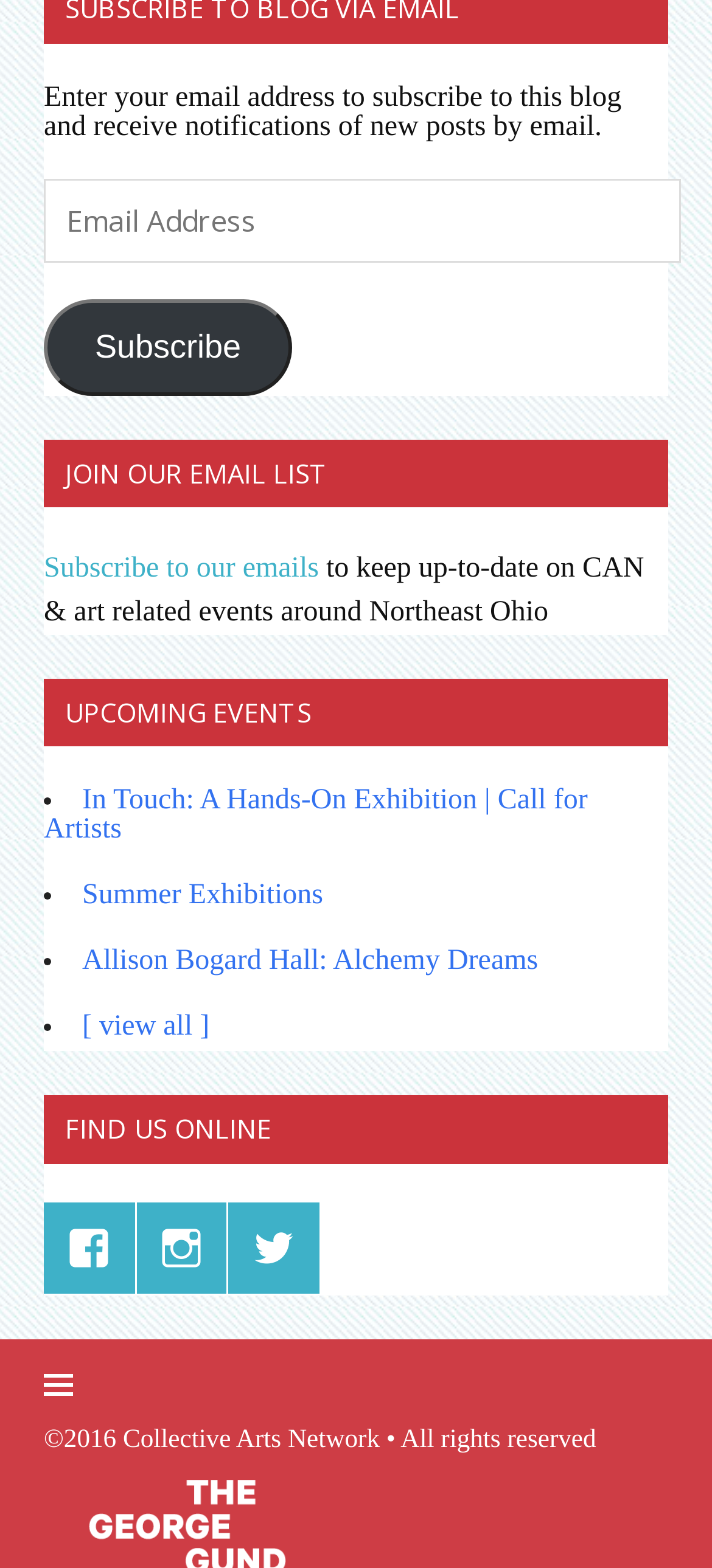Identify the bounding box of the HTML element described here: "Twitter". Provide the coordinates as four float numbers between 0 and 1: [left, top, right, bottom].

[0.321, 0.767, 0.448, 0.825]